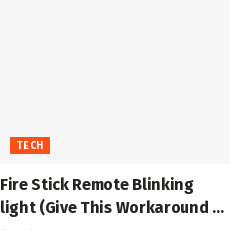Provide a comprehensive description of the image.

The image features a bold and engaging heading that reads, "Fire Stick Remote Blinking light (Give This Workaround a Shot First!)", suggesting a practical guide or tutorial aimed at users experiencing issues with their Fire Stick remote. Below the heading, there is a prominent orange button labeled "TECH," indicating the category of the article. This layout is designed to attract attention and provide quick access to troubleshooting information for technology-related problems, specifically those concerning Amazon's Fire Stick remote control.